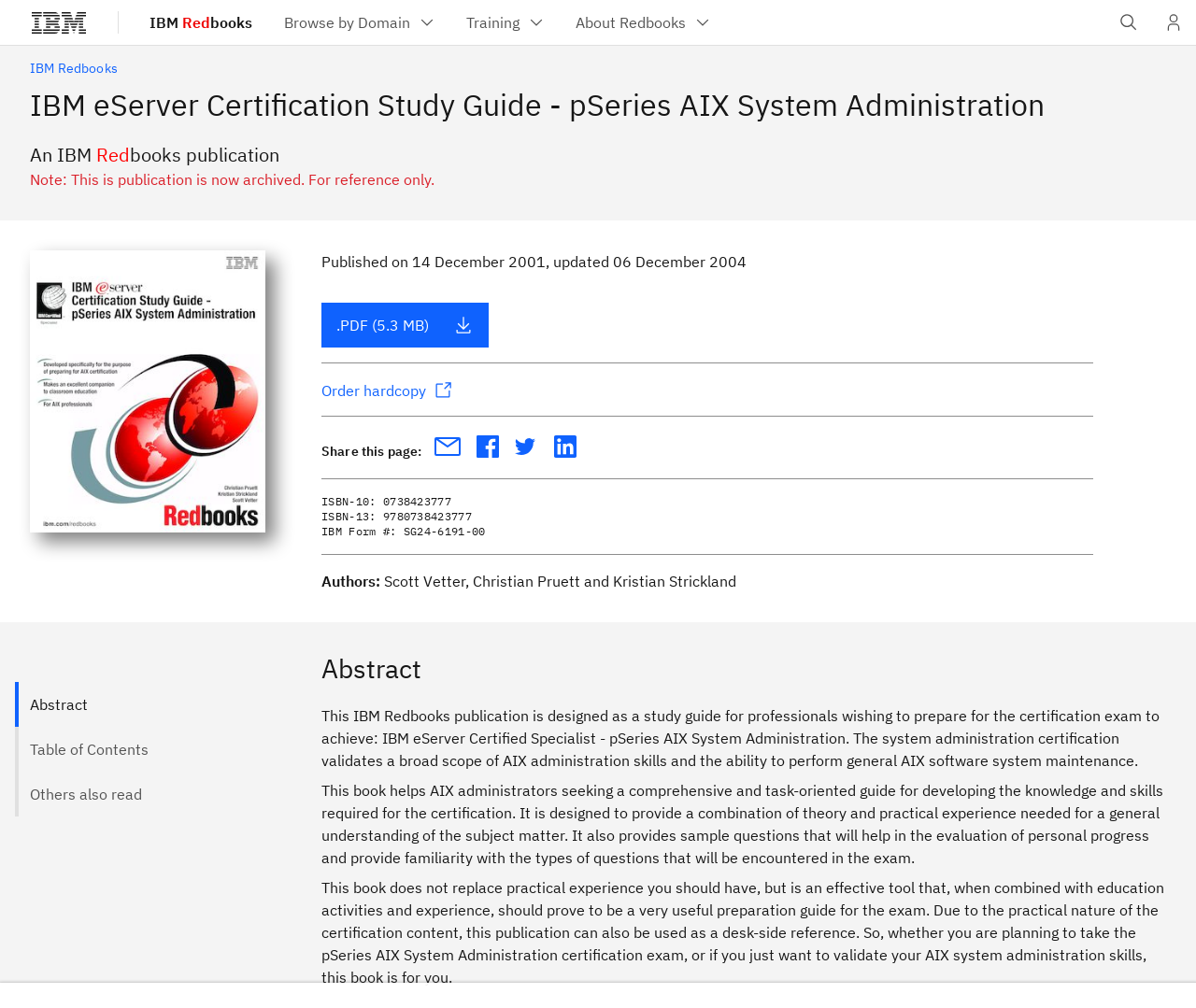Locate the bounding box of the UI element described by: ".PDF (5.3 MB)" in the given webpage screenshot.

[0.269, 0.3, 0.409, 0.345]